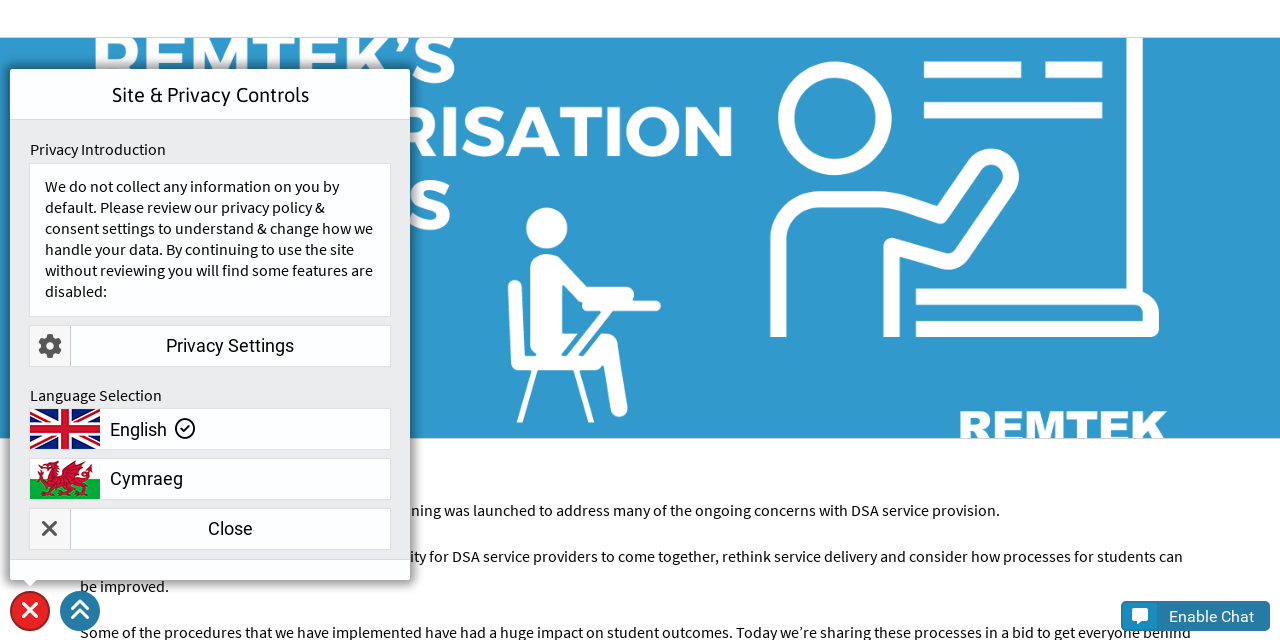Locate the UI element described as follows: "Enable Chat". Return the bounding box coordinates as four float numbers between 0 and 1 in the order [left, top, right, bottom].

[0.876, 0.939, 0.992, 0.986]